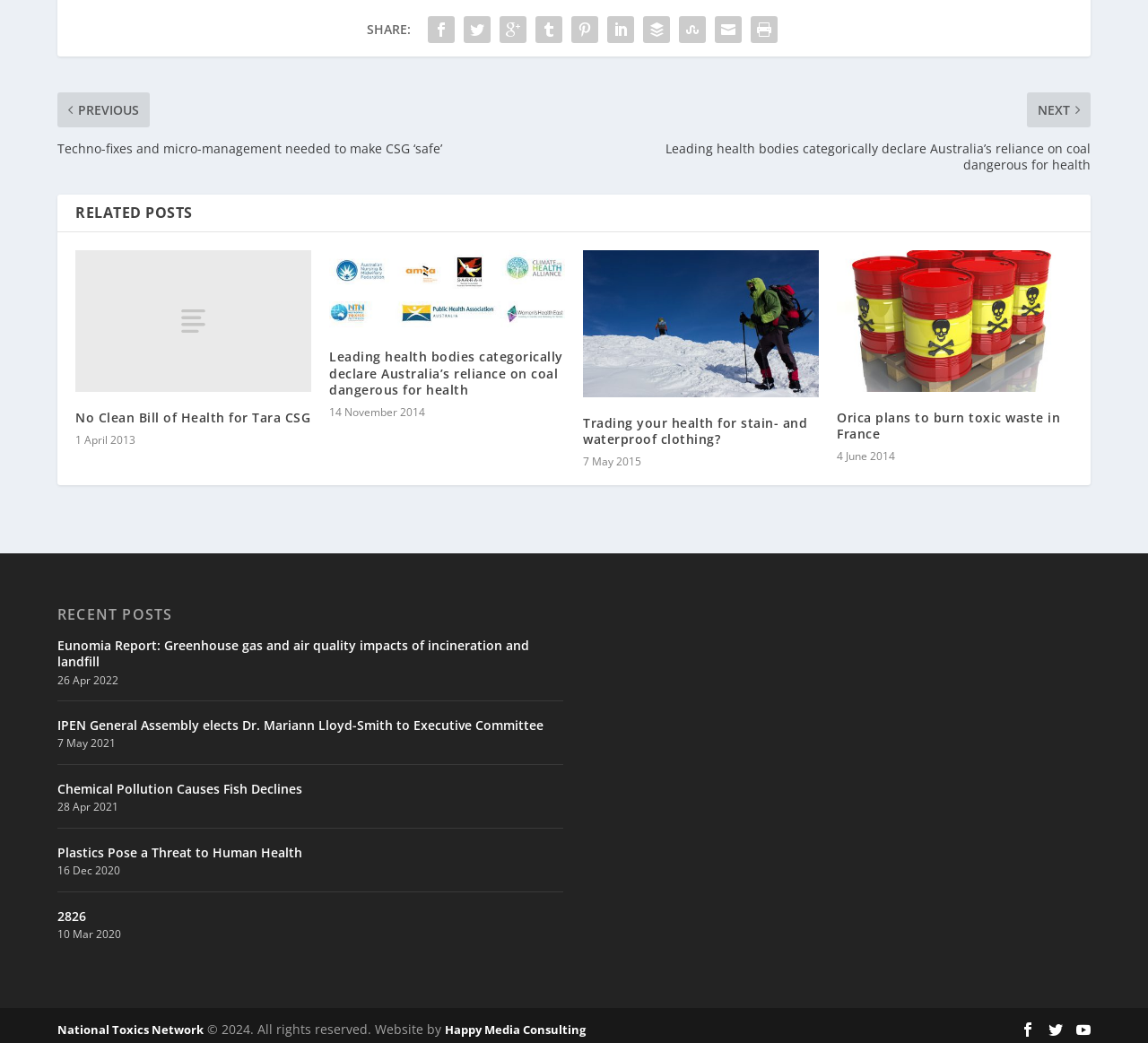Identify the bounding box coordinates necessary to click and complete the given instruction: "Visit 'National Toxics Network'".

[0.05, 0.932, 0.177, 0.948]